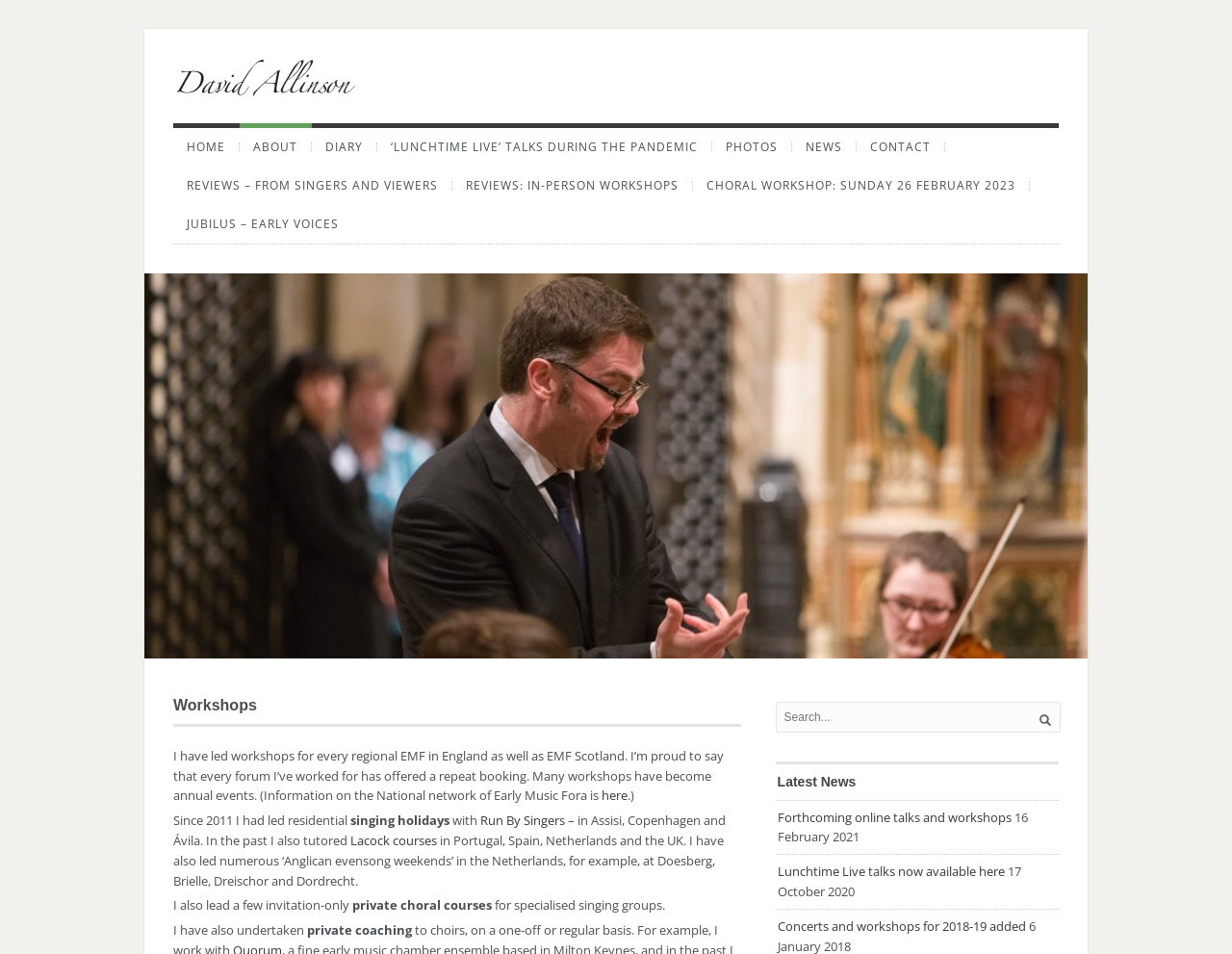Pinpoint the bounding box coordinates of the element that must be clicked to accomplish the following instruction: "Read 'REVIEWS – FROM SINGERS AND VIEWERS'". The coordinates should be in the format of four float numbers between 0 and 1, i.e., [left, top, right, bottom].

[0.141, 0.19, 0.367, 0.2]